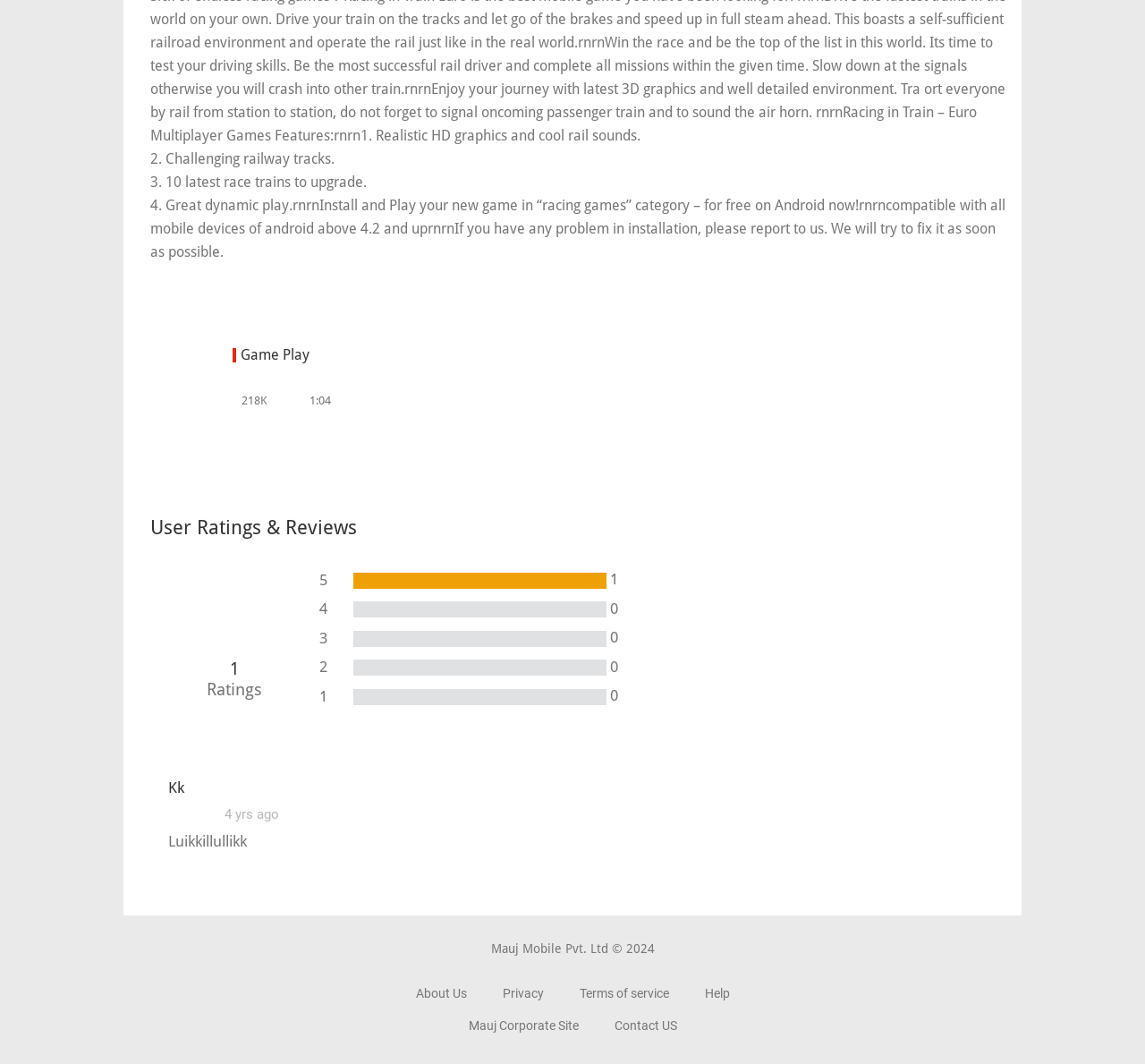From the element description Terms of service, predict the bounding box coordinates of the UI element. The coordinates must be specified in the format (top-left x, top-left y, bottom-right x, bottom-right y) and should be within the 0 to 1 range.

[0.49, 0.915, 0.6, 0.953]